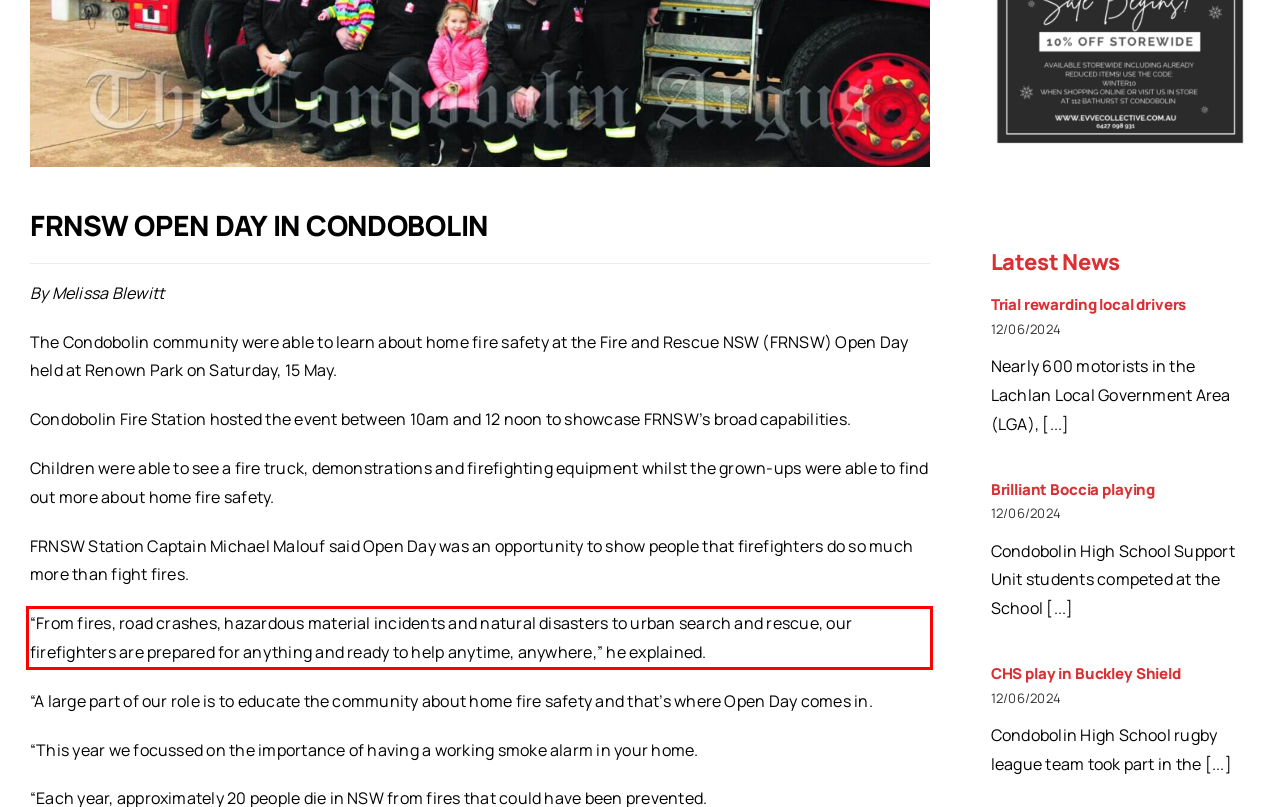Using the provided screenshot, read and generate the text content within the red-bordered area.

“From fires, road crashes, hazardous material incidents and natural disasters to urban search and rescue, our firefighters are prepared for anything and ready to help anytime, anywhere,” he explained.